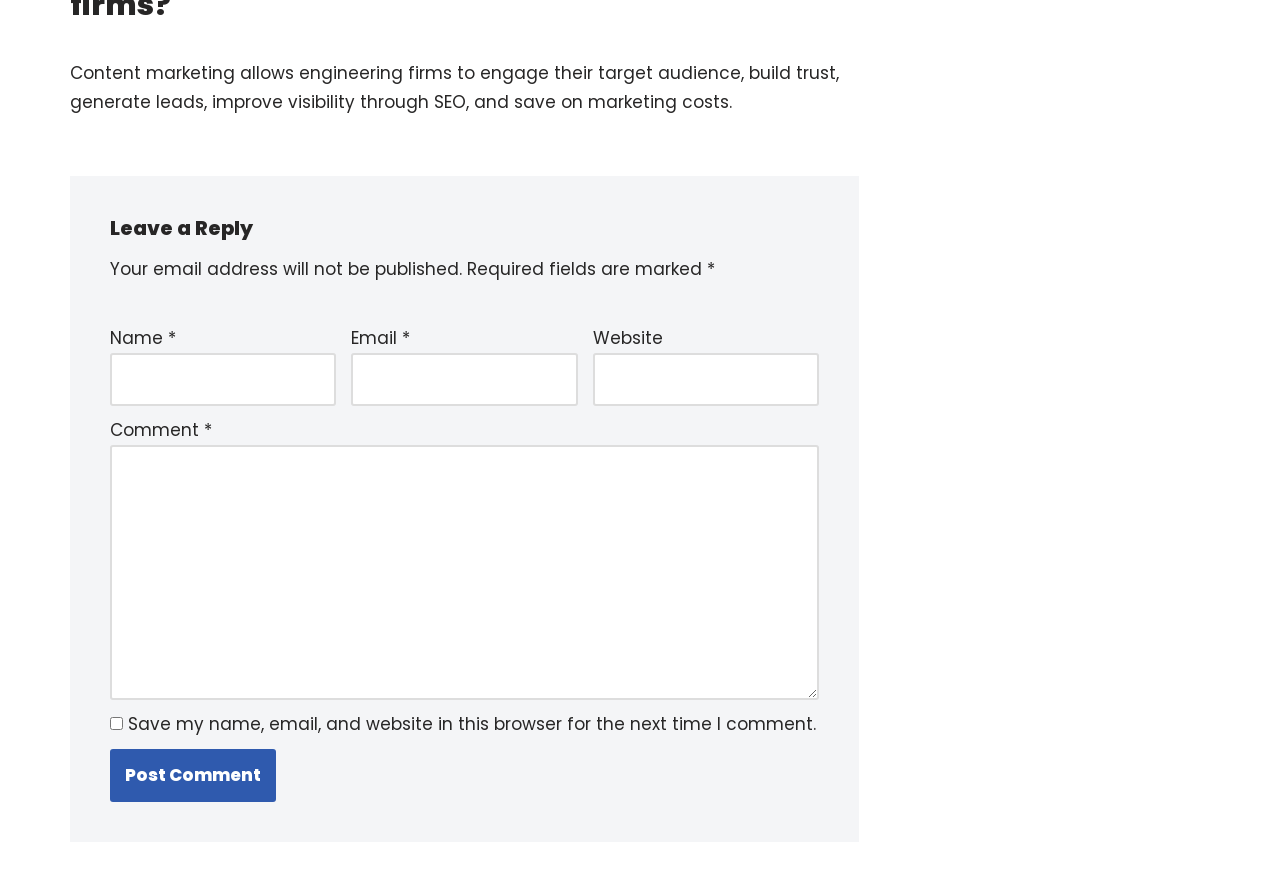Identify the bounding box for the UI element that is described as follows: "name="submit" value="Post Comment"".

[0.086, 0.849, 0.216, 0.909]